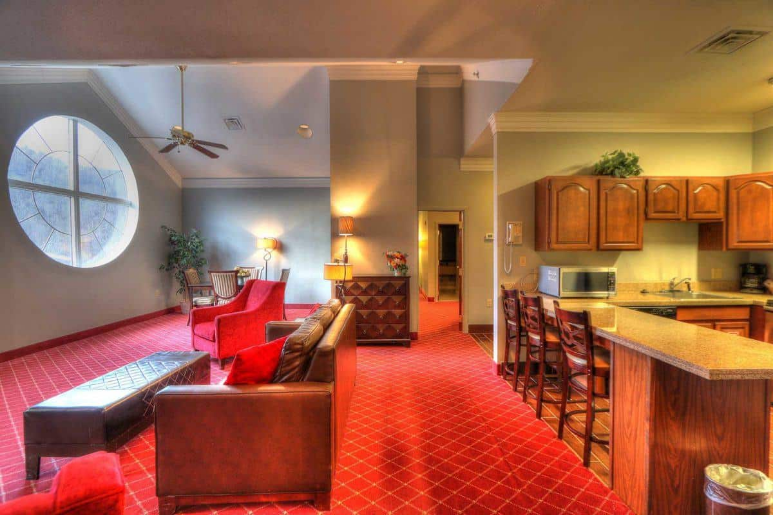What is the location of the Black Bear Inn & Suites?
From the details in the image, answer the question comprehensively.

The caption specifies that the image showcases a hotel suite at the Black Bear Inn & Suites in Gatlinburg, TN, which indicates that the location of the hotel is Gatlinburg, Tennessee.